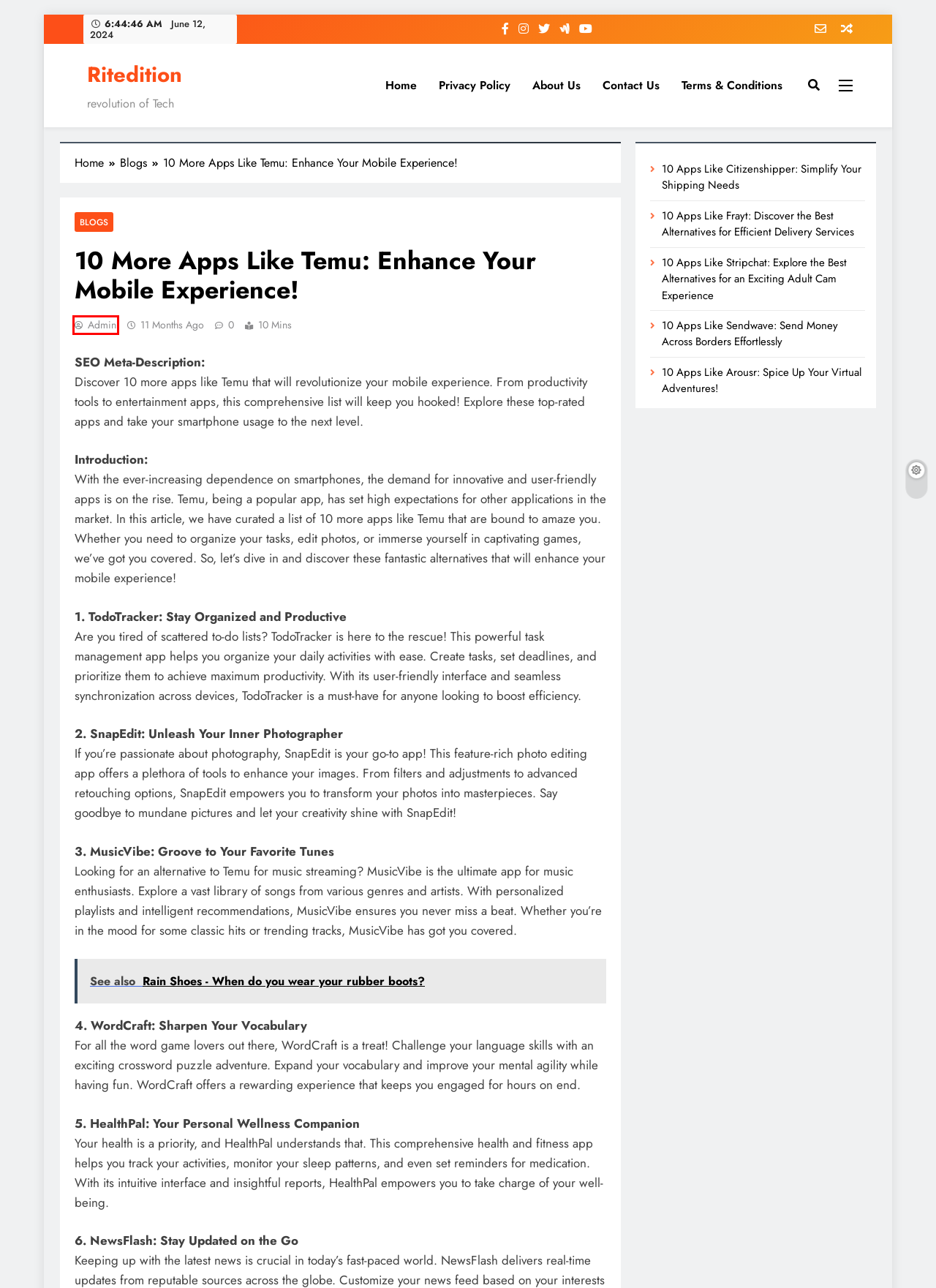Look at the screenshot of the webpage and find the element within the red bounding box. Choose the webpage description that best fits the new webpage that will appear after clicking the element. Here are the candidates:
A. About Us | Ritedition
B. Ritedition | Revolution of tech
C. Blogs Archives | Ritedition
D. 10 Apps Like Sendwave: Send Money Across Borders Effortlessly | Ritedition
E. Contact Us | Ritedition
F. 10 Apps Like Frayt: Discover the Best Alternatives for Efficient Delivery Services | Ritedition
G. 10 Apps Like Citizenshipper: Simplify Your Shipping Needs | Ritedition
H. admin, Author at Ritedition

H